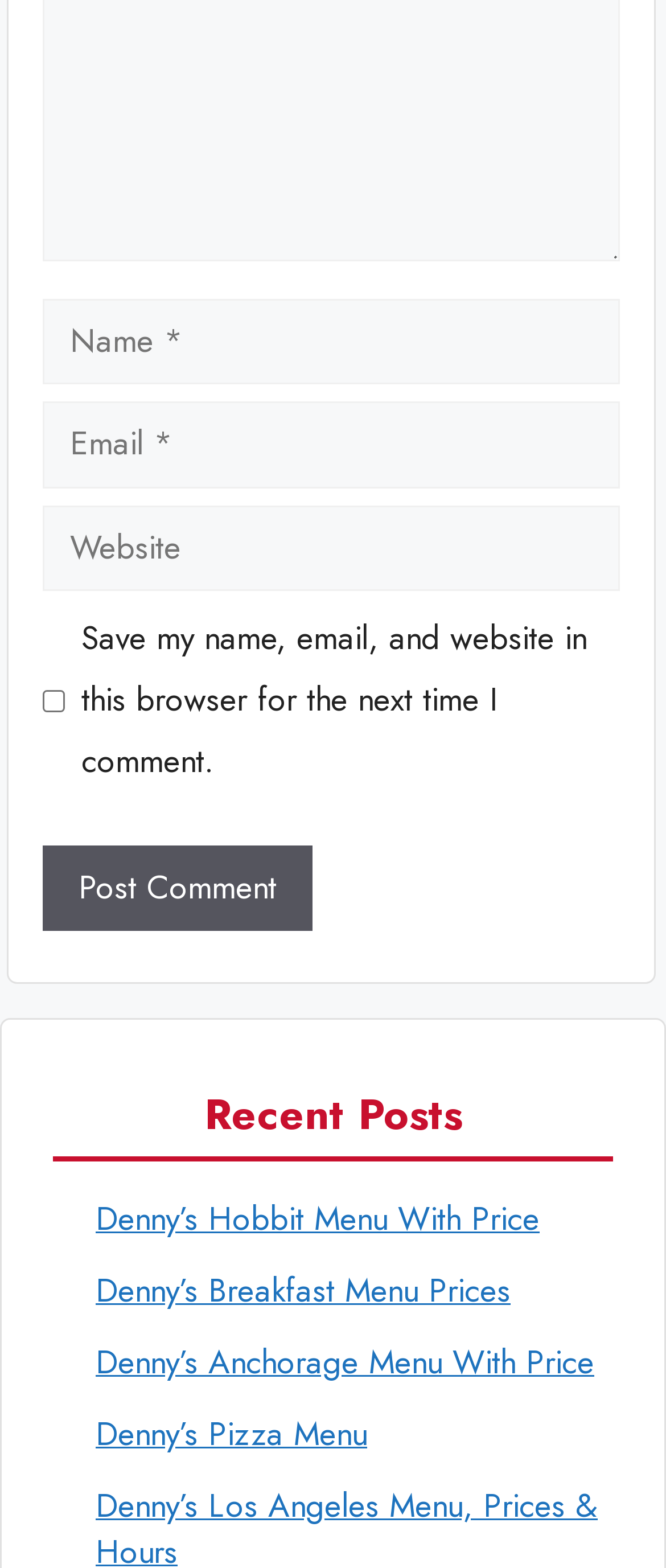Based on the visual content of the image, answer the question thoroughly: What is the button at the bottom of the comment form for?

The button is located at the bottom of the comment form and is labeled 'Post Comment', suggesting that it is for submitting the user's comment.